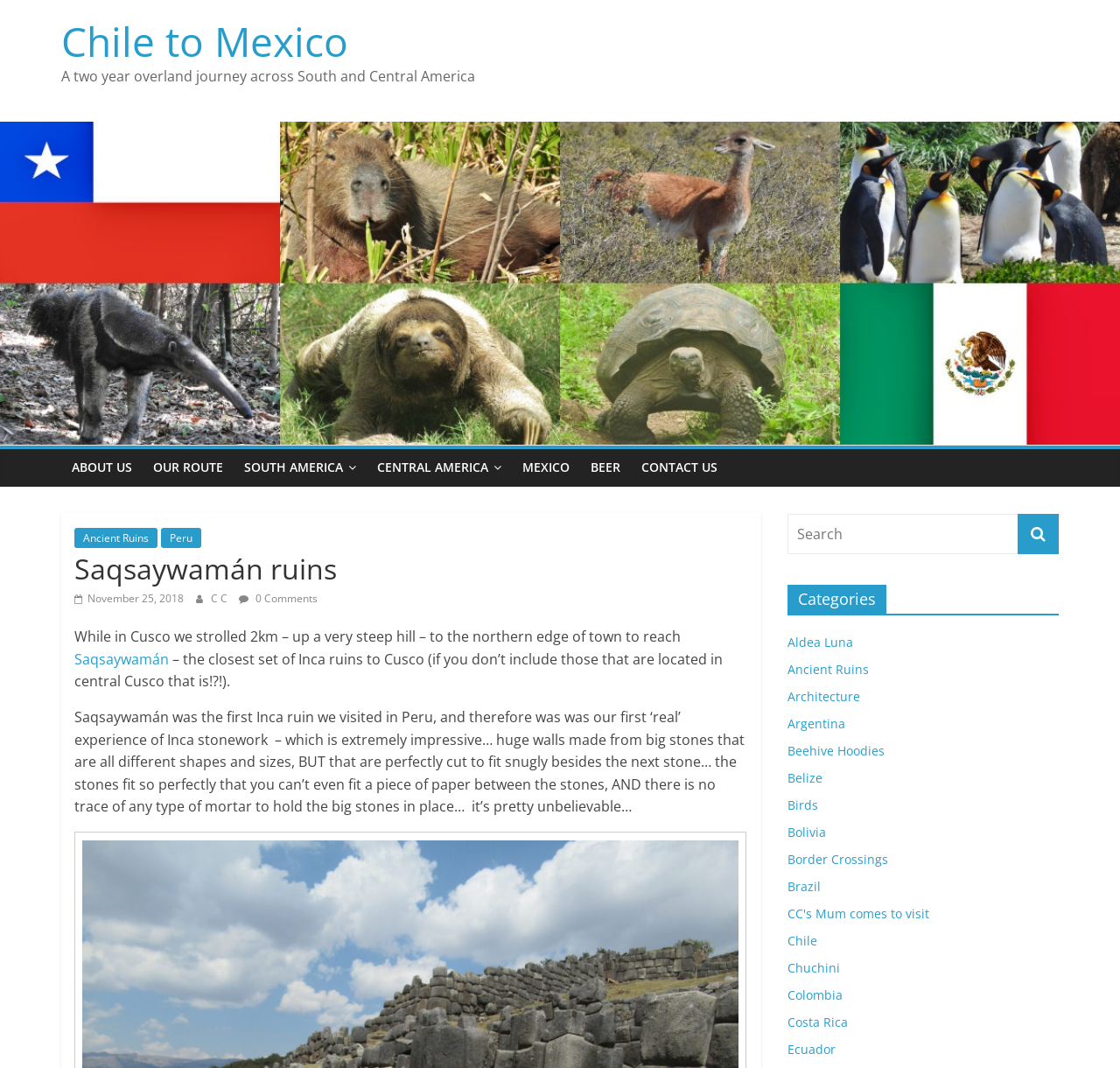Please analyze the image and provide a thorough answer to the question:
What is the name of the ancient ruins mentioned in the article?

I found the answer by reading the article's content, specifically the heading 'Saqsaywamán ruins' and the paragraph that describes the experience of visiting the ruins.